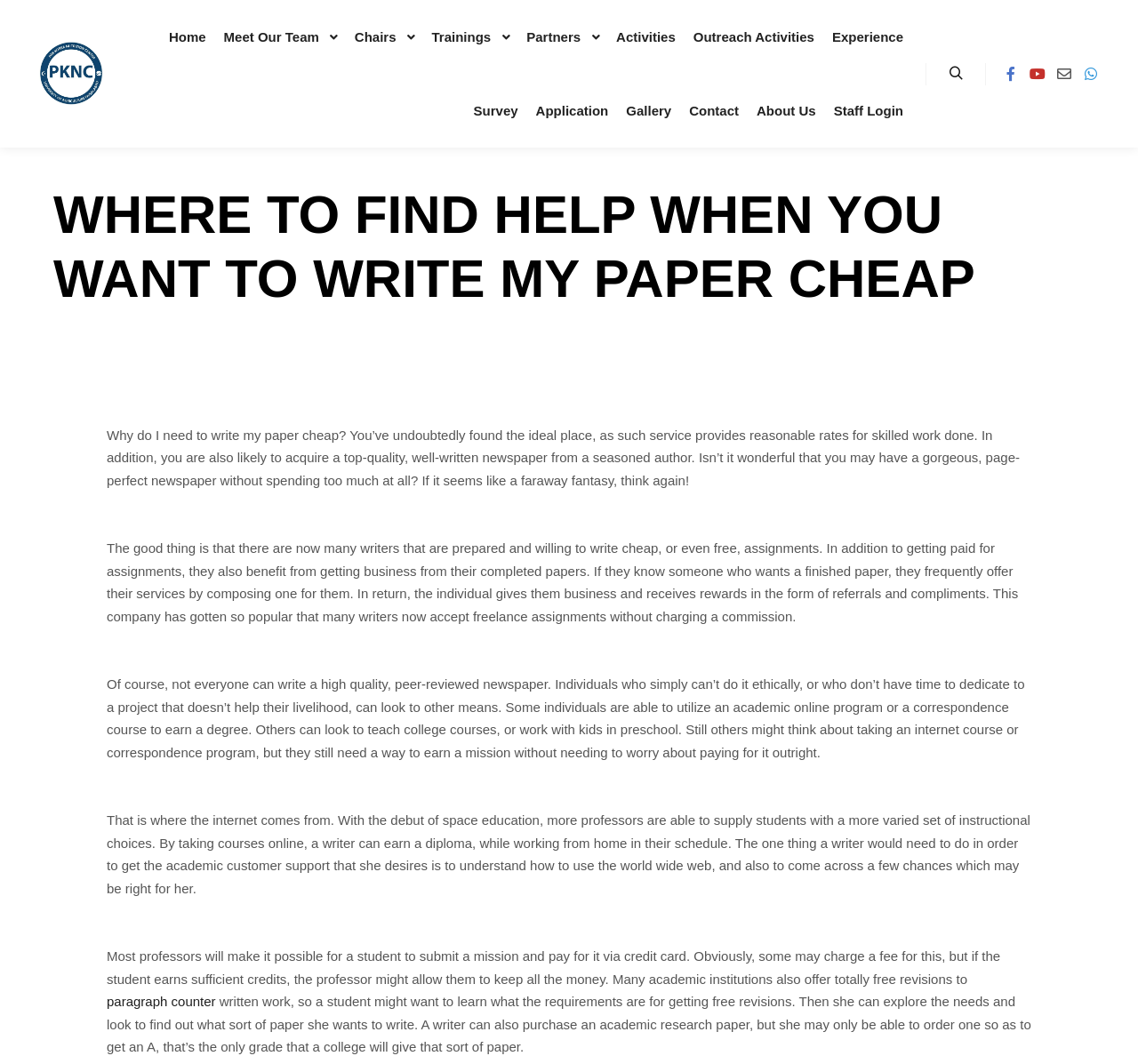Locate the bounding box coordinates of the clickable area to execute the instruction: "Click the 'paragraph counter' link". Provide the coordinates as four float numbers between 0 and 1, represented as [left, top, right, bottom].

[0.094, 0.934, 0.19, 0.948]